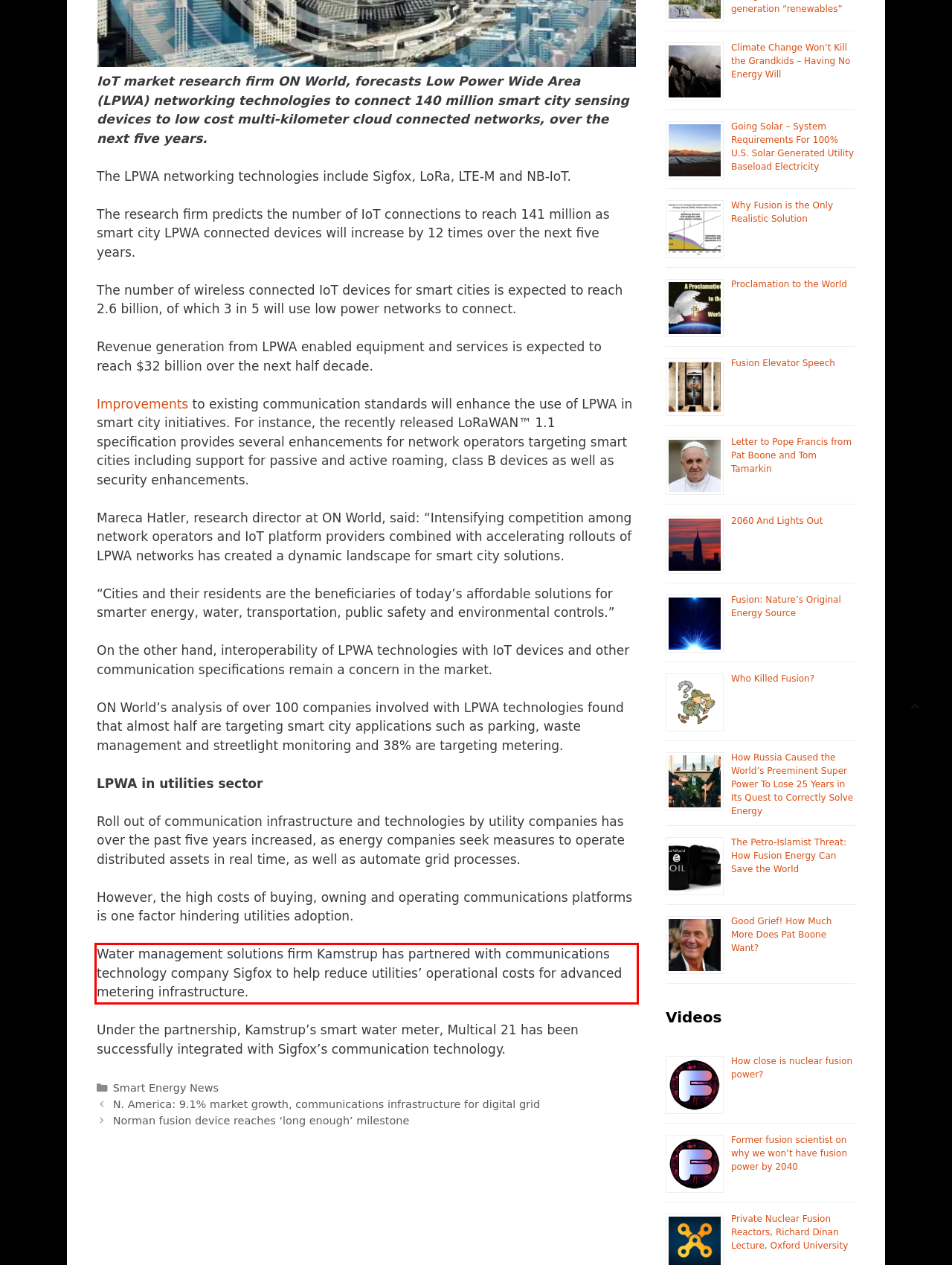Given the screenshot of a webpage, identify the red rectangle bounding box and recognize the text content inside it, generating the extracted text.

Water management solutions firm Kamstrup has partnered with communications technology company Sigfox to help reduce utilities’ operational costs for advanced metering infrastructure.